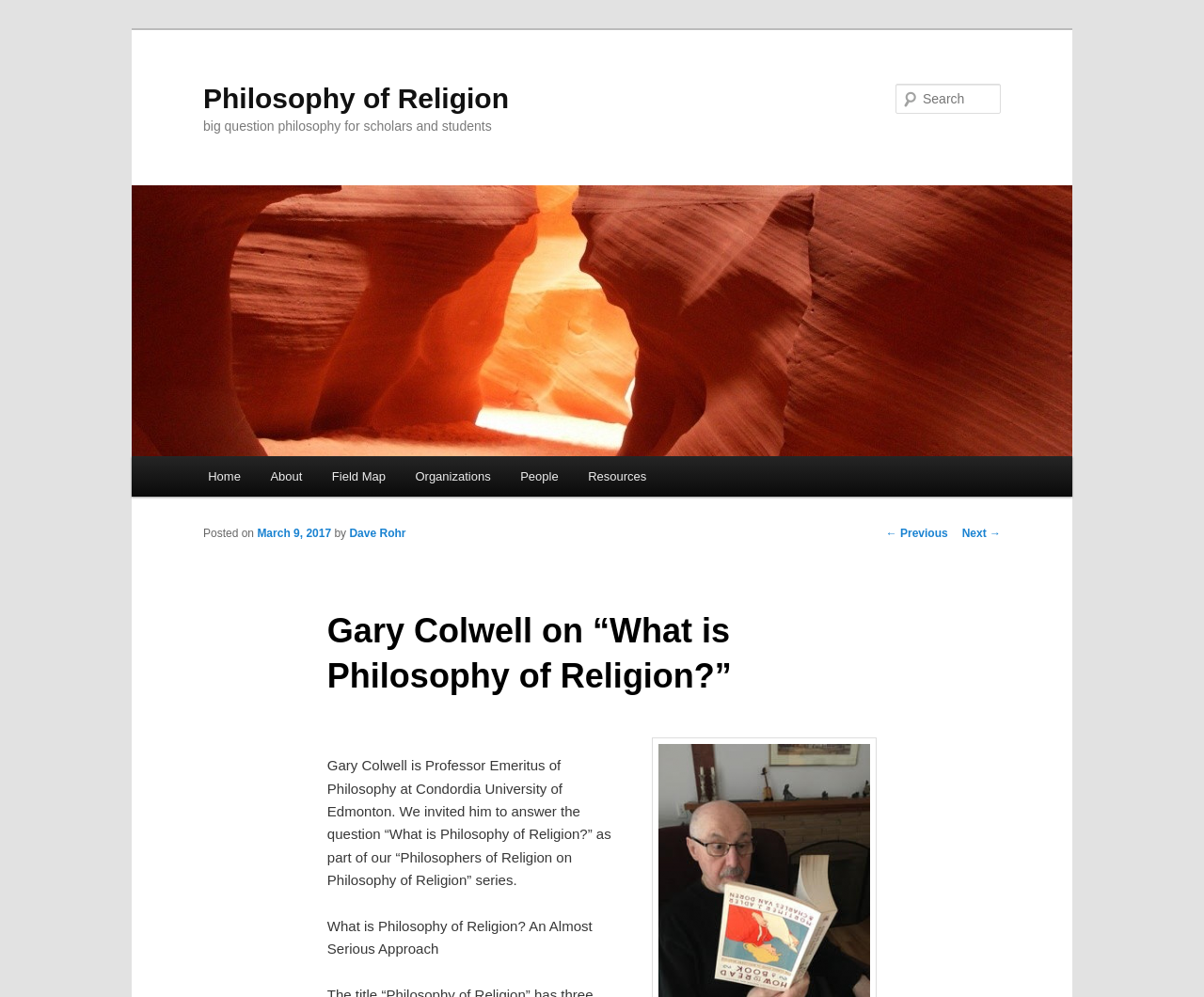Illustrate the webpage thoroughly, mentioning all important details.

The webpage is about a philosophy of religion topic, with the main title "Gary Colwell on “What is Philosophy of Religion?”" at the top. Below the title, there is a heading "Philosophy of Religion" followed by a link with the same text. 

To the right of the title, there is a search bar with a label "Search" and a textbox where users can input their search queries. Above the search bar, there is a link "Skip to primary content".

On the left side of the page, there is a main menu with links to "Home", "About", "Field Map", "Organizations", "People", and "Resources". Below the main menu, there is a post navigation section with links to "← Previous" and "Next →".

The main content of the page is an article about Gary Colwell's answer to the question "What is Philosophy of Religion?". The article has a heading with the same title, followed by the author's name and the date of posting, March 9, 2017. The article is divided into two sections: a brief introduction to Gary Colwell, and the main text of his answer, titled "What is Philosophy of Religion? An Almost Serious Approach".